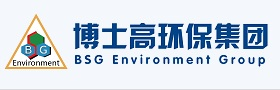Please respond to the question with a concise word or phrase:
What is the focus of BSG Environment Group?

environmental management and technology